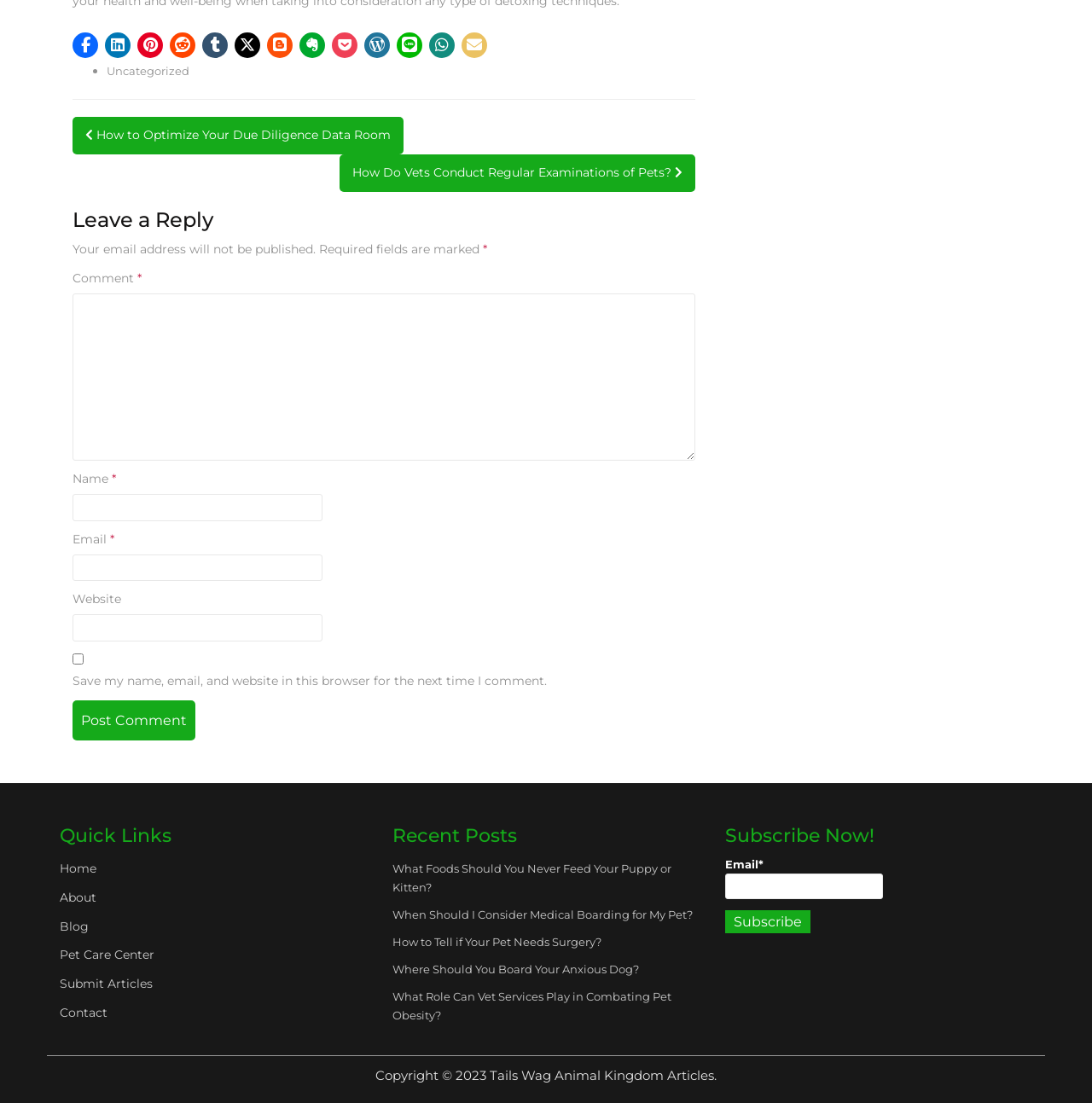Please specify the bounding box coordinates of the clickable section necessary to execute the following command: "Share on Facebook".

[0.066, 0.03, 0.09, 0.053]